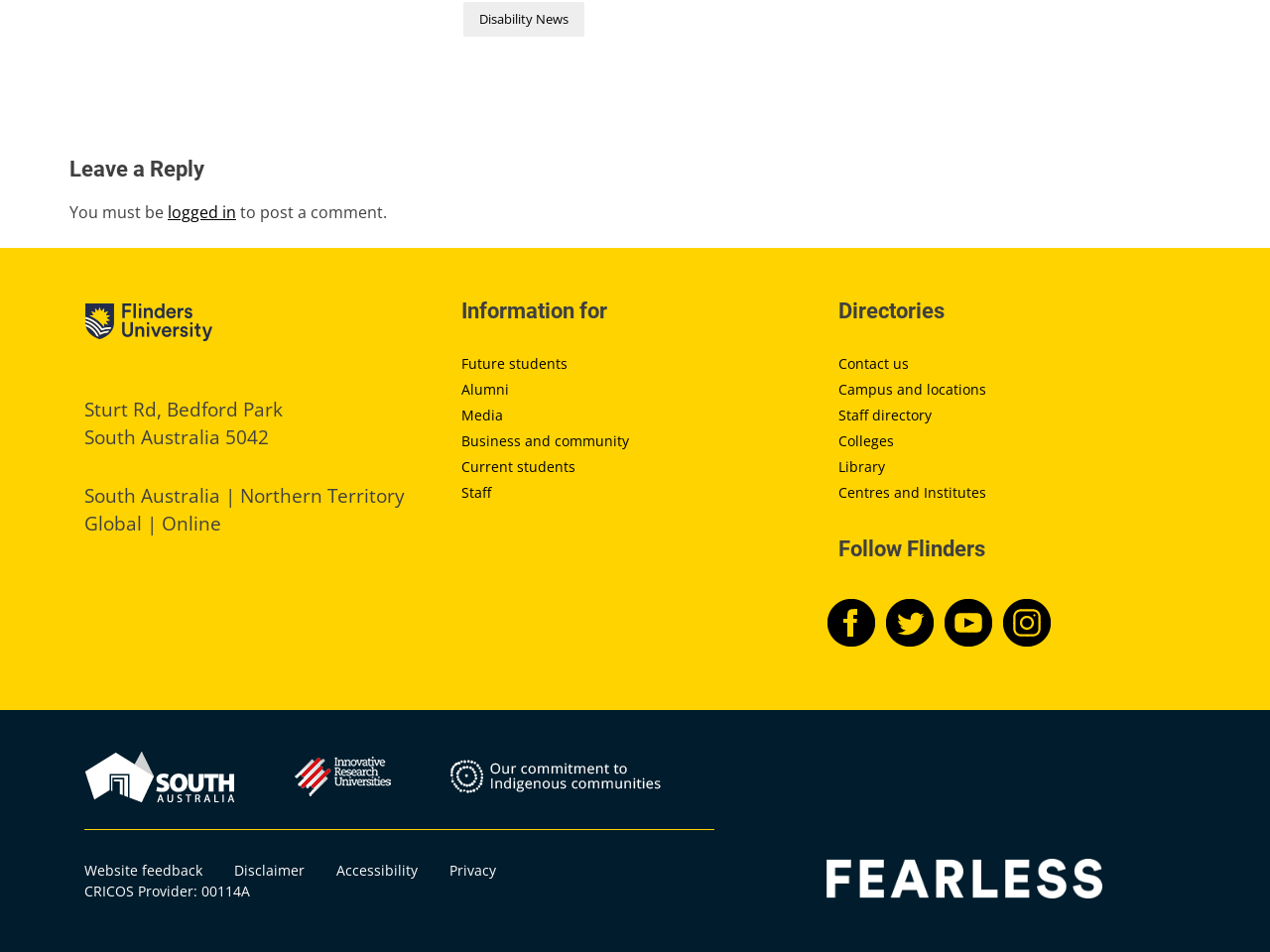Identify the bounding box coordinates for the element you need to click to achieve the following task: "Click on the 'logged in' link". The coordinates must be four float values ranging from 0 to 1, formatted as [left, top, right, bottom].

[0.132, 0.211, 0.186, 0.234]